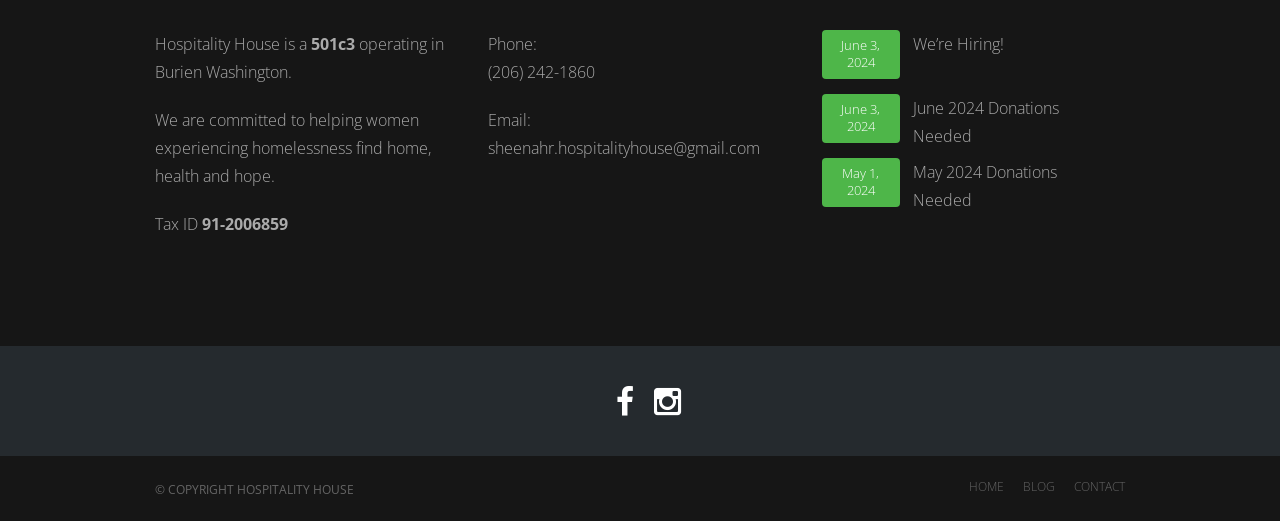Respond to the question below with a single word or phrase:
What are the social media icons on the webpage?

Facebook and Twitter